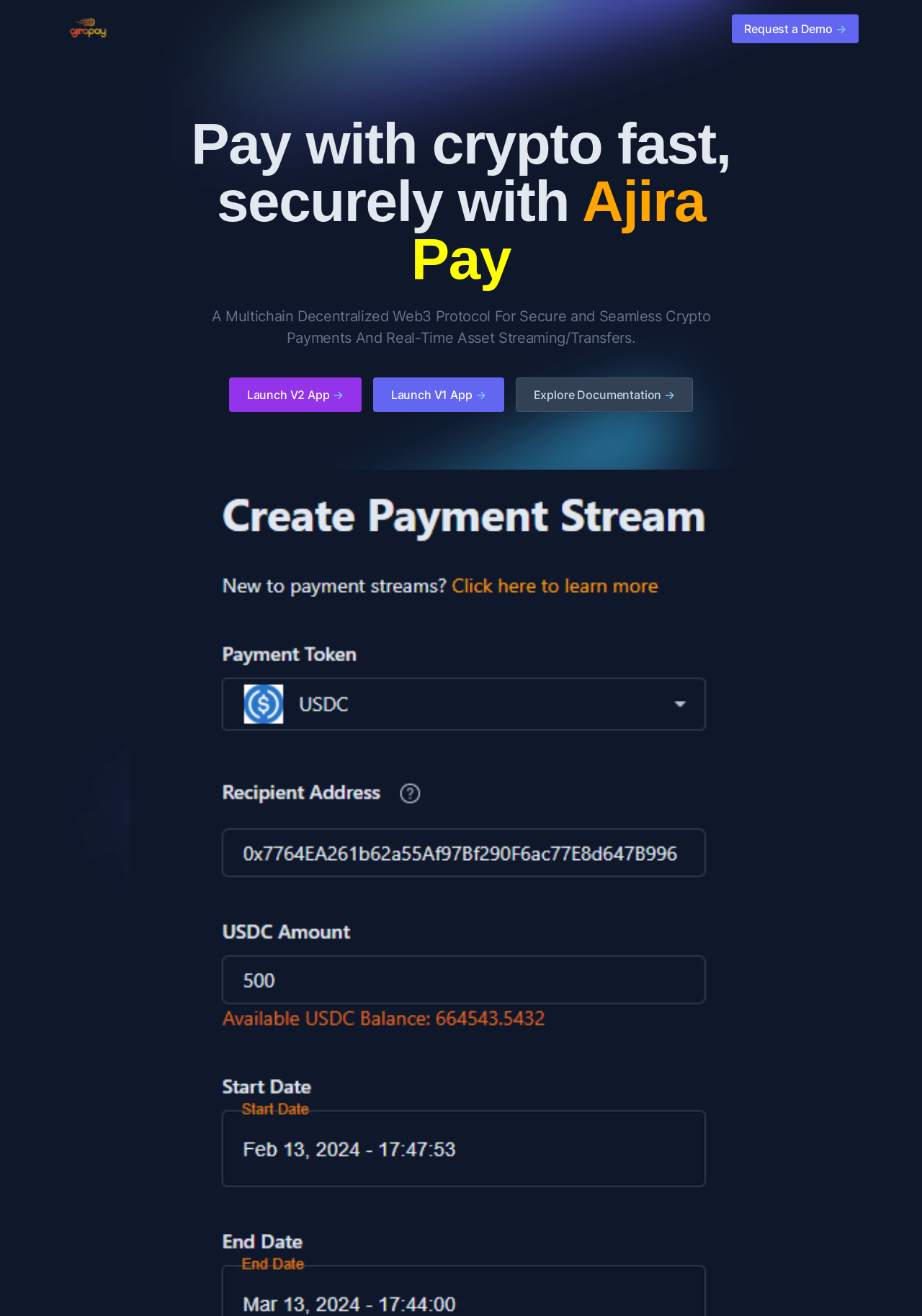Using the provided element description: "Launch V2 App ->", determine the bounding box coordinates of the corresponding UI element in the screenshot.

[0.248, 0.287, 0.392, 0.313]